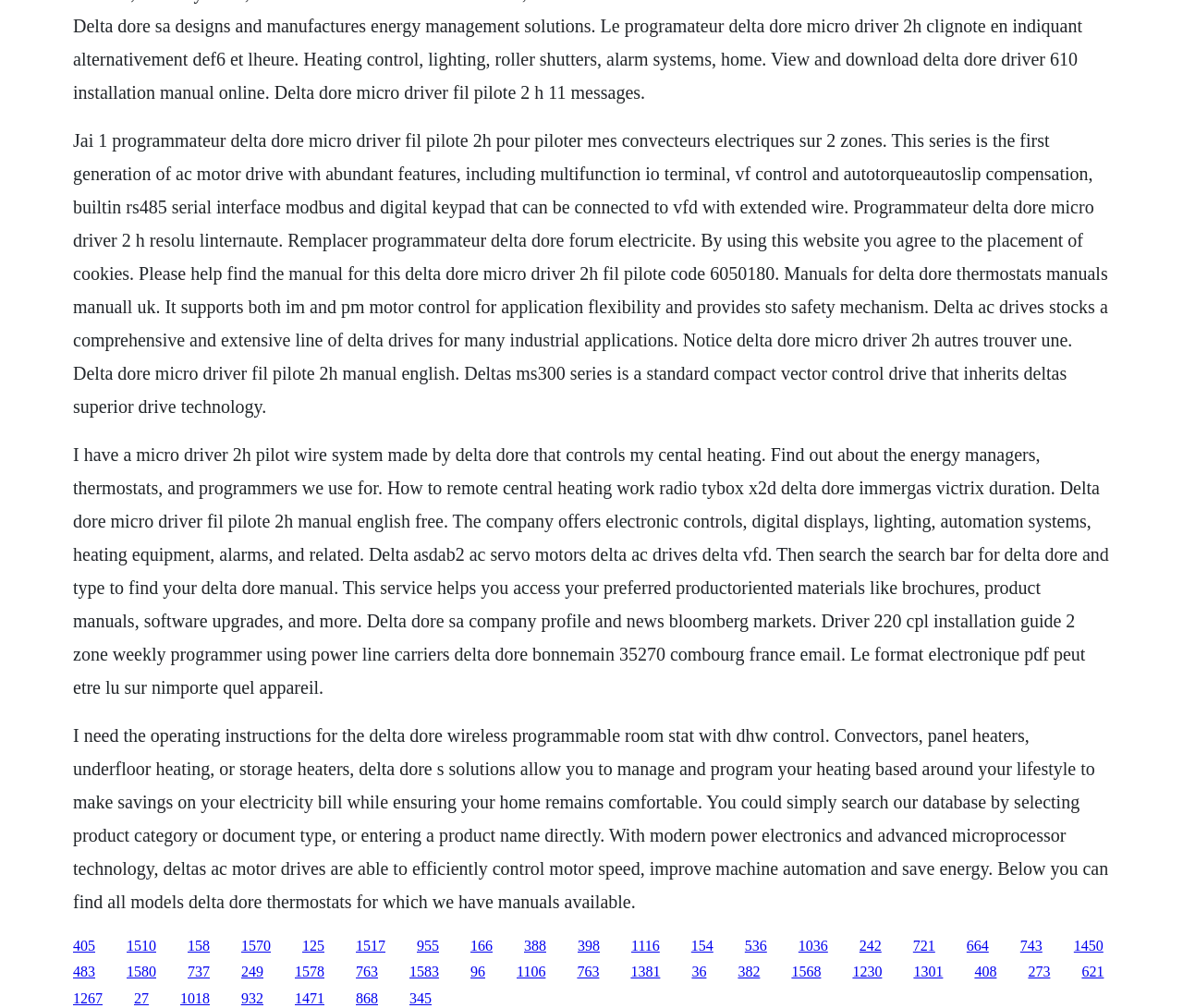Given the description: "1230", determine the bounding box coordinates of the UI element. The coordinates should be formatted as four float numbers between 0 and 1, [left, top, right, bottom].

[0.721, 0.956, 0.746, 0.972]